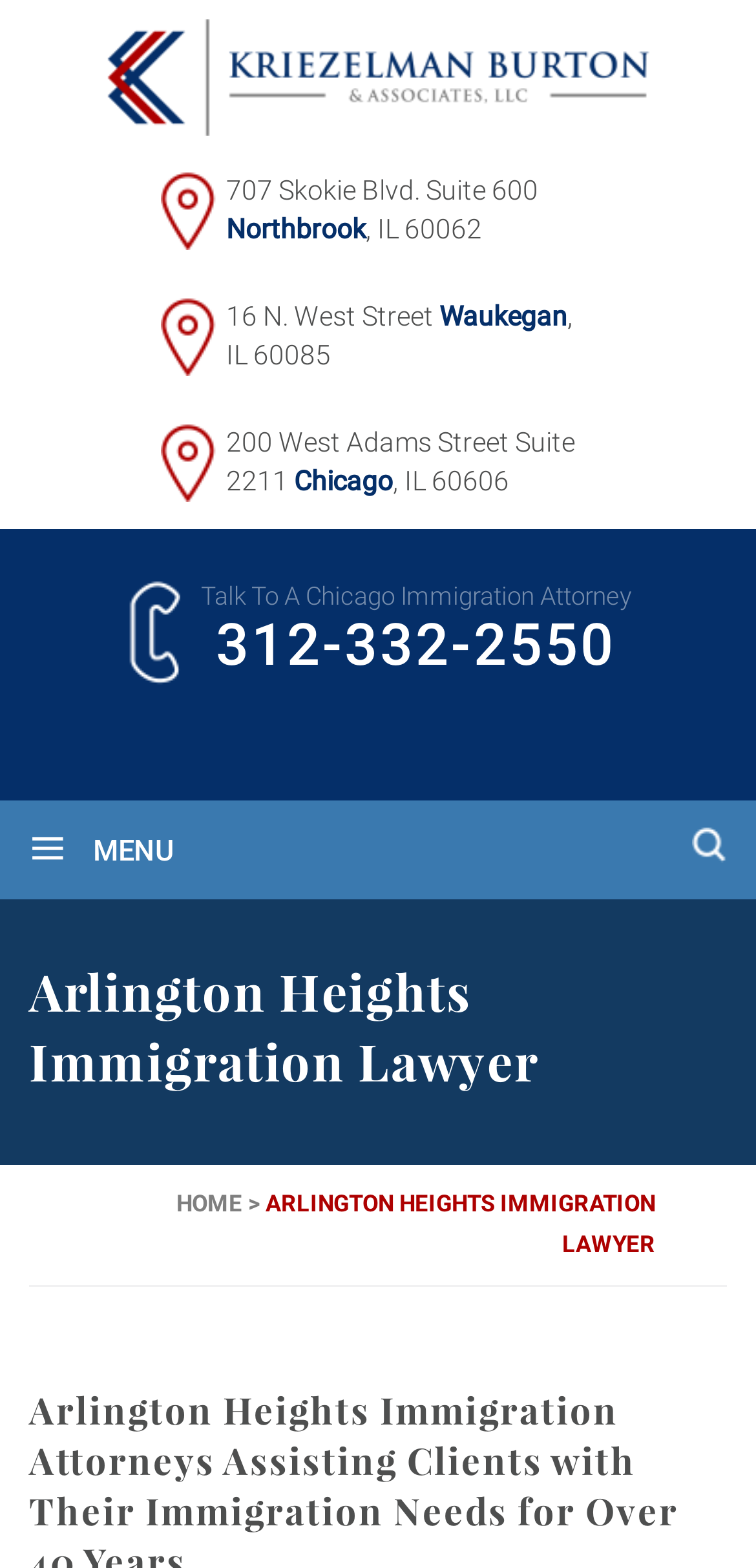Identify the bounding box coordinates for the element you need to click to achieve the following task: "Clear the input field". Provide the bounding box coordinates as four float numbers between 0 and 1, in the form [left, top, right, bottom].

[0.769, 0.527, 0.897, 0.549]